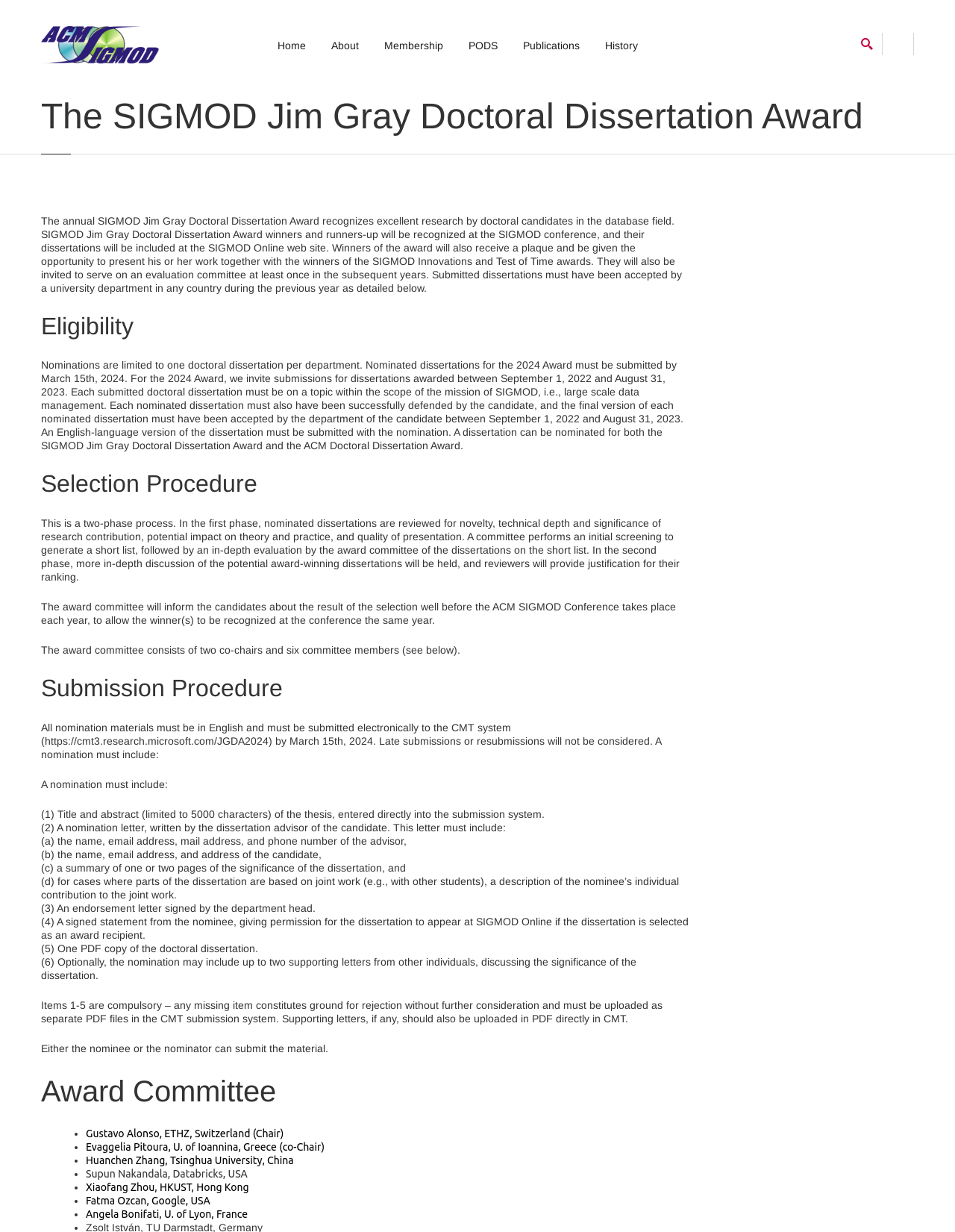What is the name of the award?
Please use the image to provide an in-depth answer to the question.

The question asks for the name of the award, which can be found in the heading of the webpage. The heading 'The SIGMOD Jim Gray Doctoral Dissertation Award' is located at the top of the webpage, indicating that this is the name of the award.